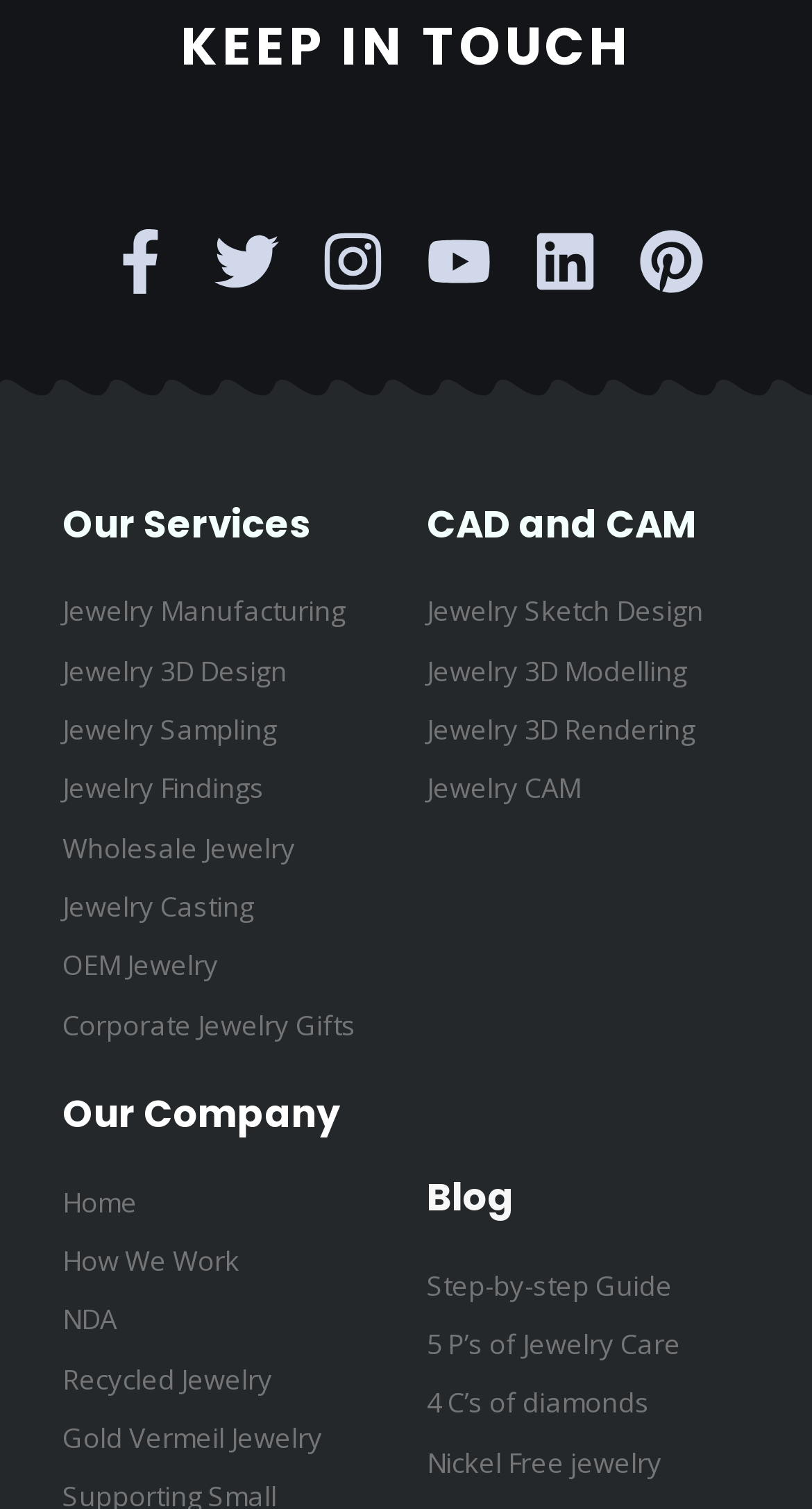How many services are listed under 'Our Services'? Based on the image, give a response in one word or a short phrase.

7